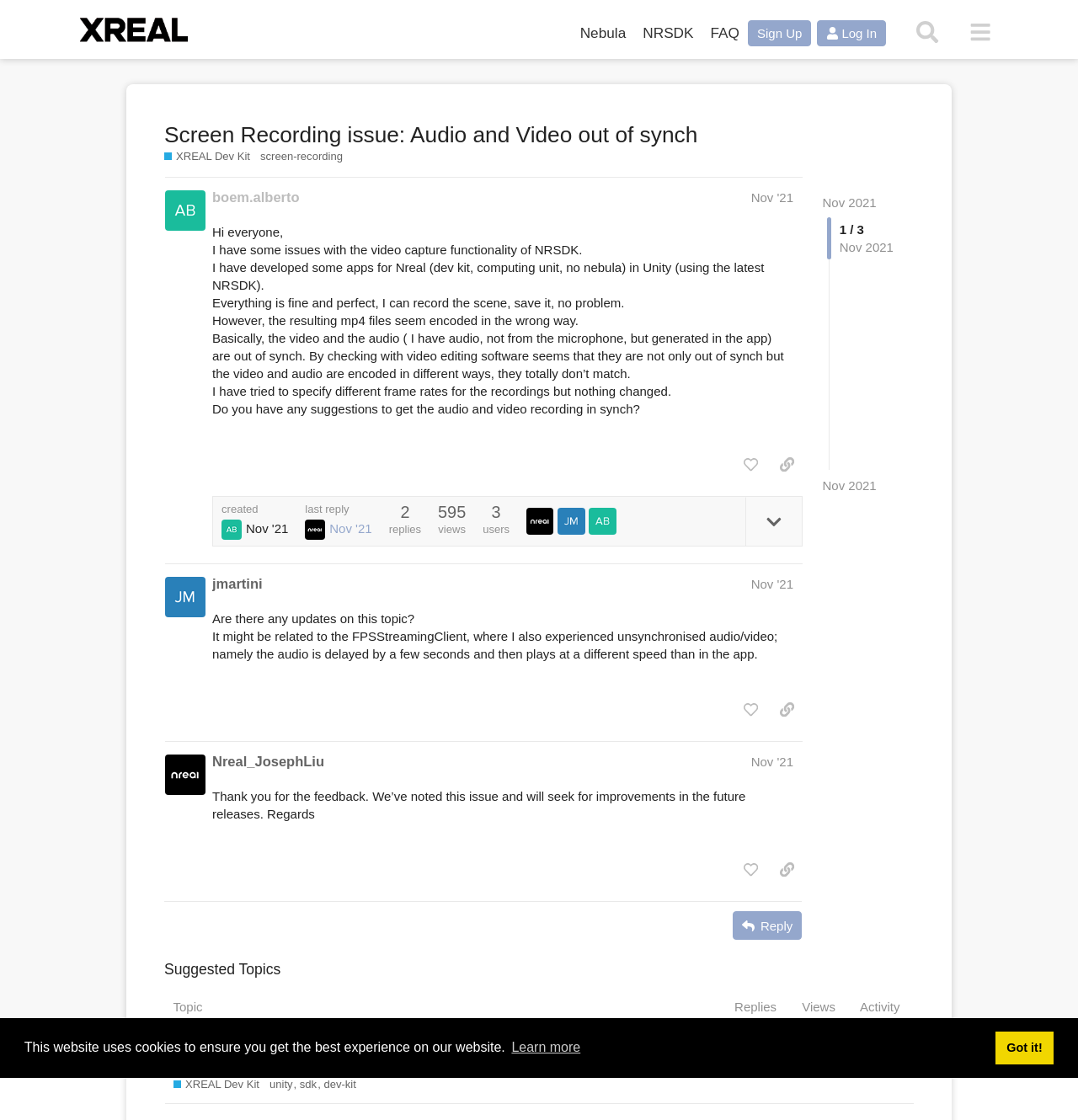Respond to the question below with a single word or phrase: What is the name of the forum where this topic is located?

XREAL Community Forum